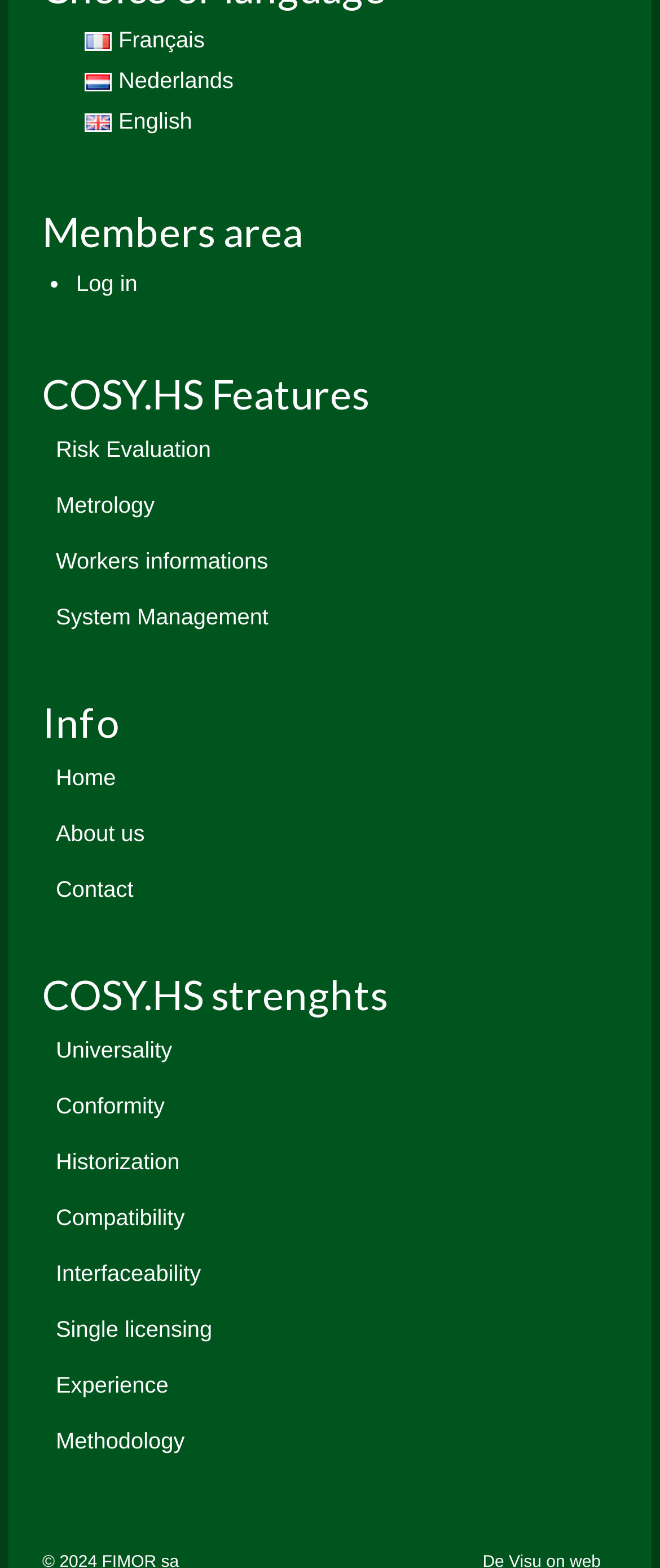Identify the bounding box coordinates of the clickable region required to complete the instruction: "Learn about Risk Evaluation". The coordinates should be given as four float numbers within the range of 0 and 1, i.e., [left, top, right, bottom].

[0.064, 0.276, 0.849, 0.297]